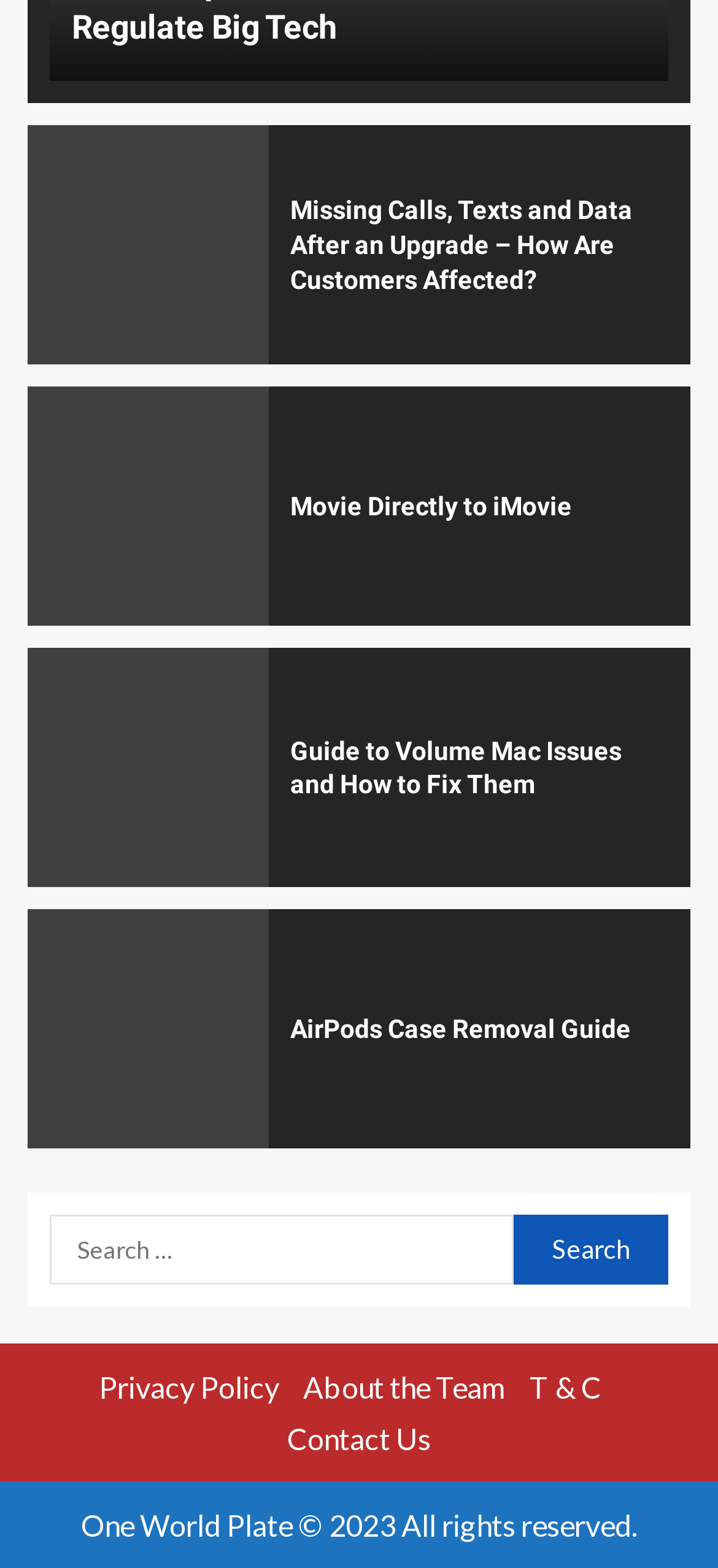Answer the question below with a single word or a brief phrase: 
How many headings are on this webpage?

4